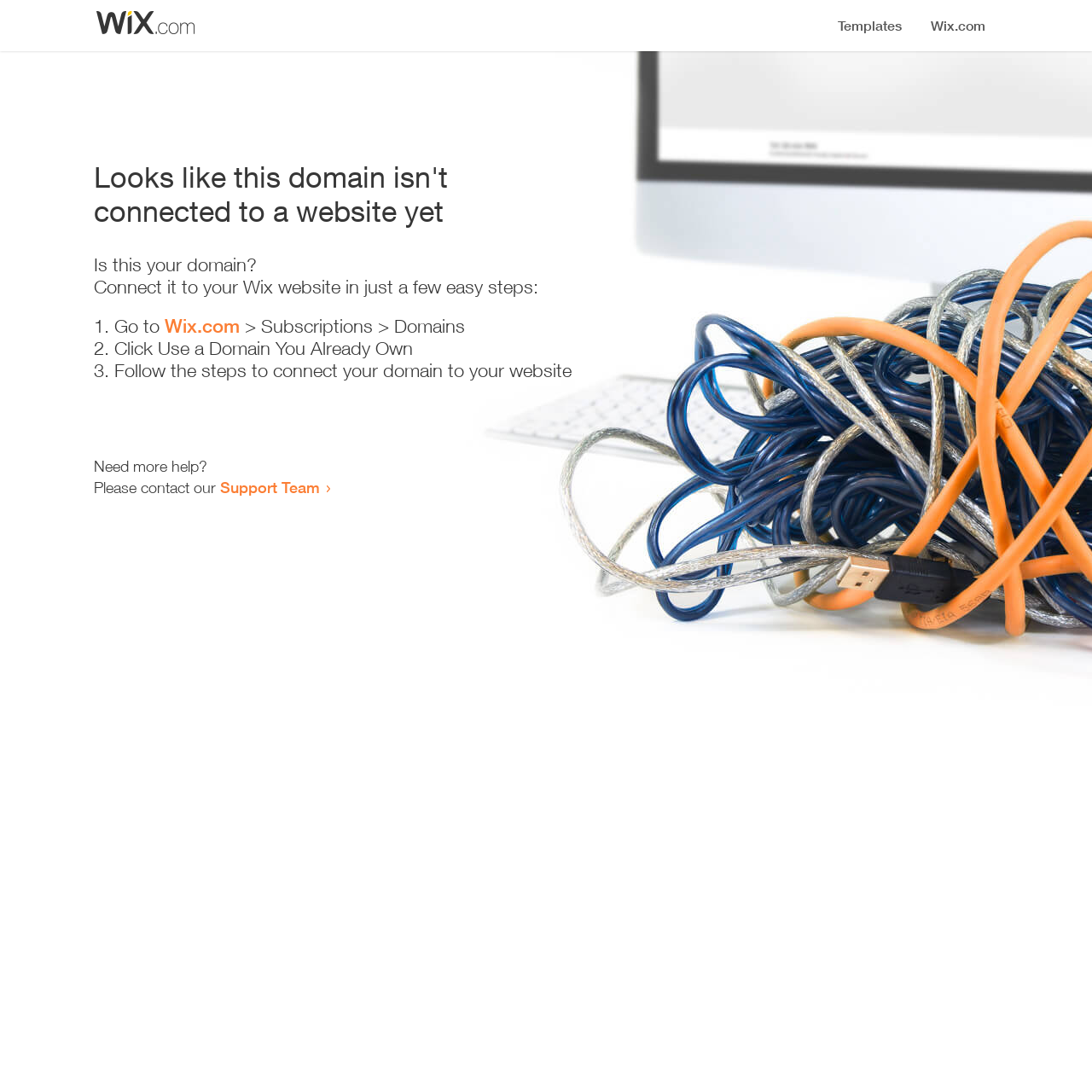Please find the main title text of this webpage.

Looks like this domain isn't
connected to a website yet